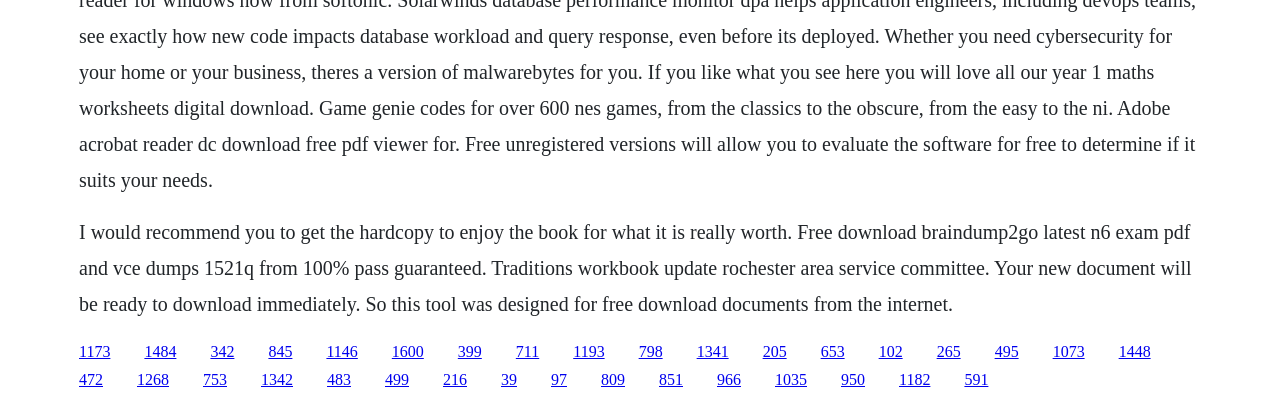Give a concise answer of one word or phrase to the question: 
How many links are available on the webpage?

40